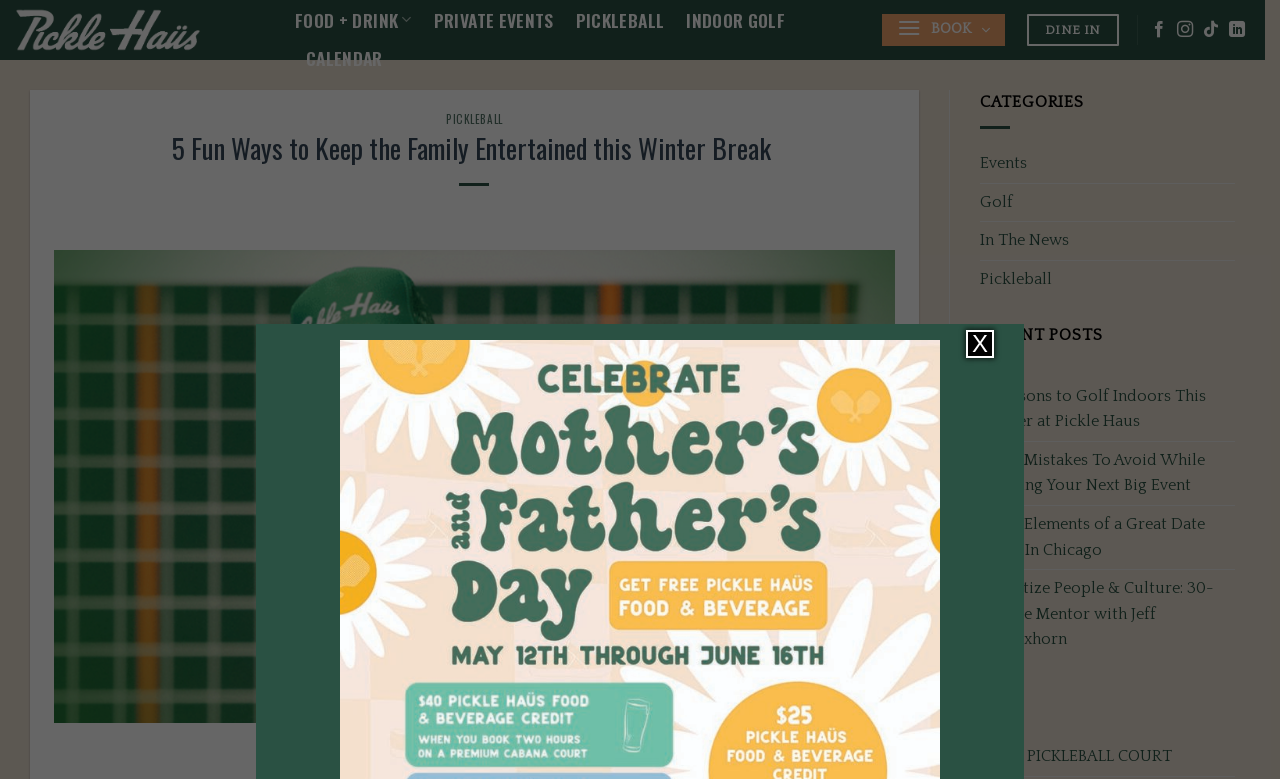What is the text of the webpage's headline?

5 Fun Ways to Keep the Family Entertained this Winter Break 